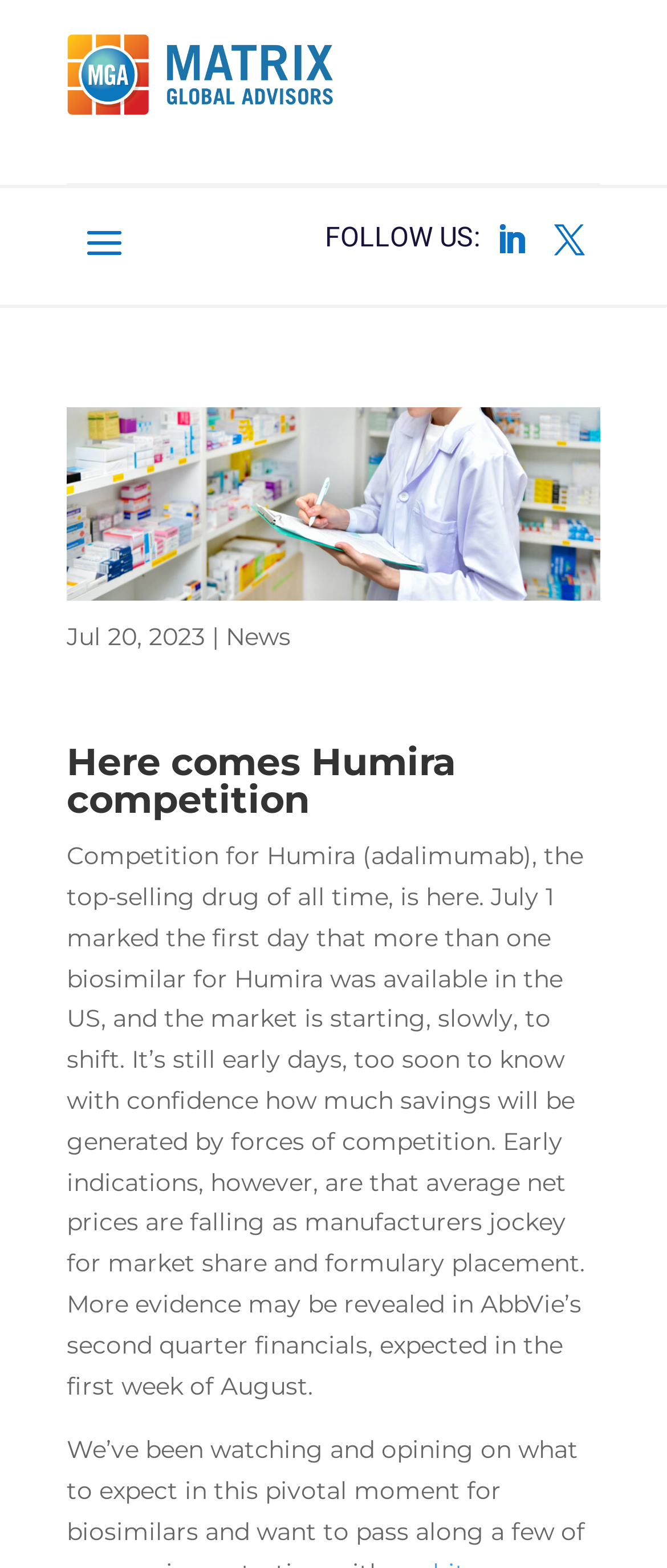Give a concise answer using only one word or phrase for this question:
What is the date of the news article?

Jul 20, 2023